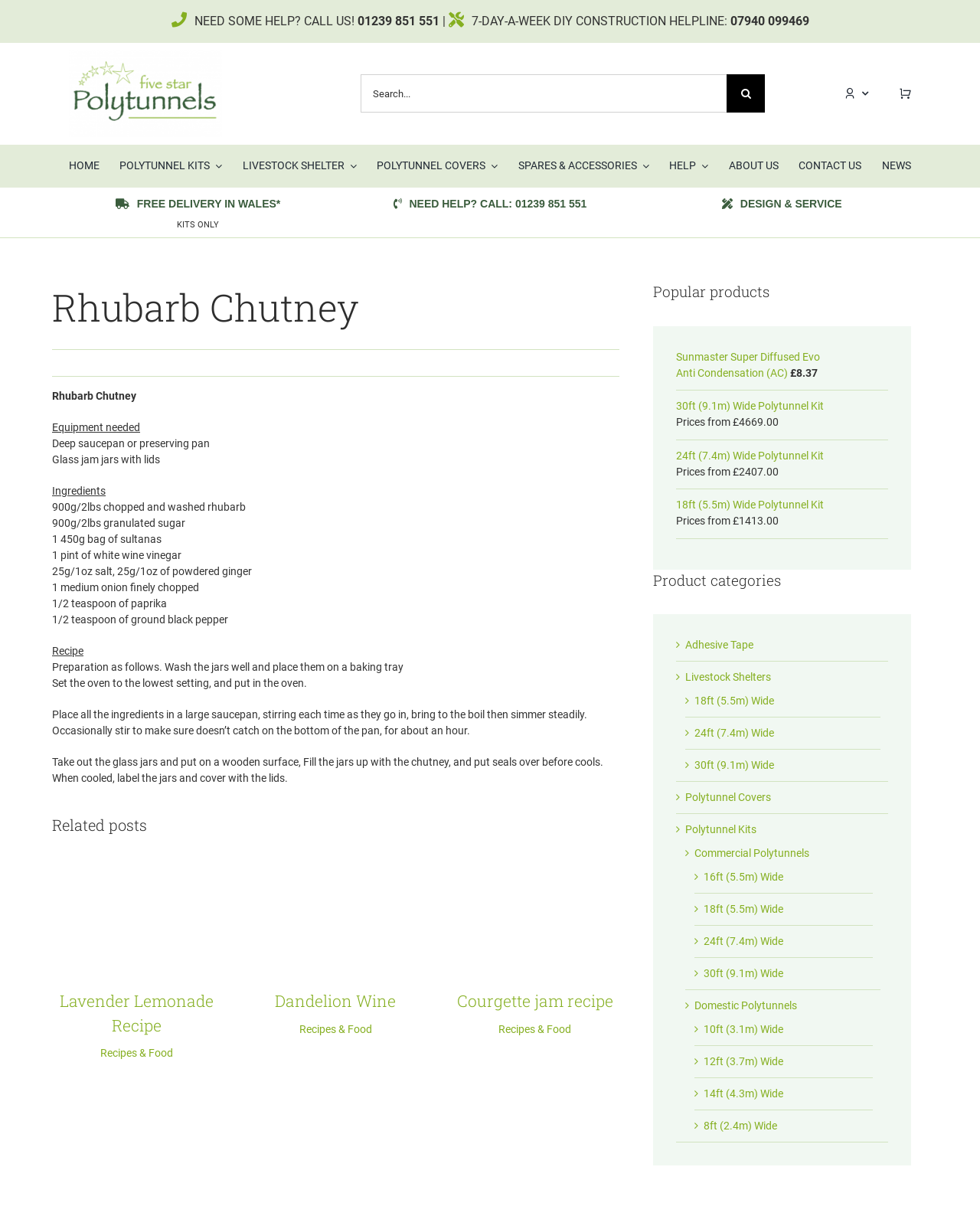Point out the bounding box coordinates of the section to click in order to follow this instruction: "Explore the product category of Adhesive Tape".

[0.699, 0.525, 0.768, 0.535]